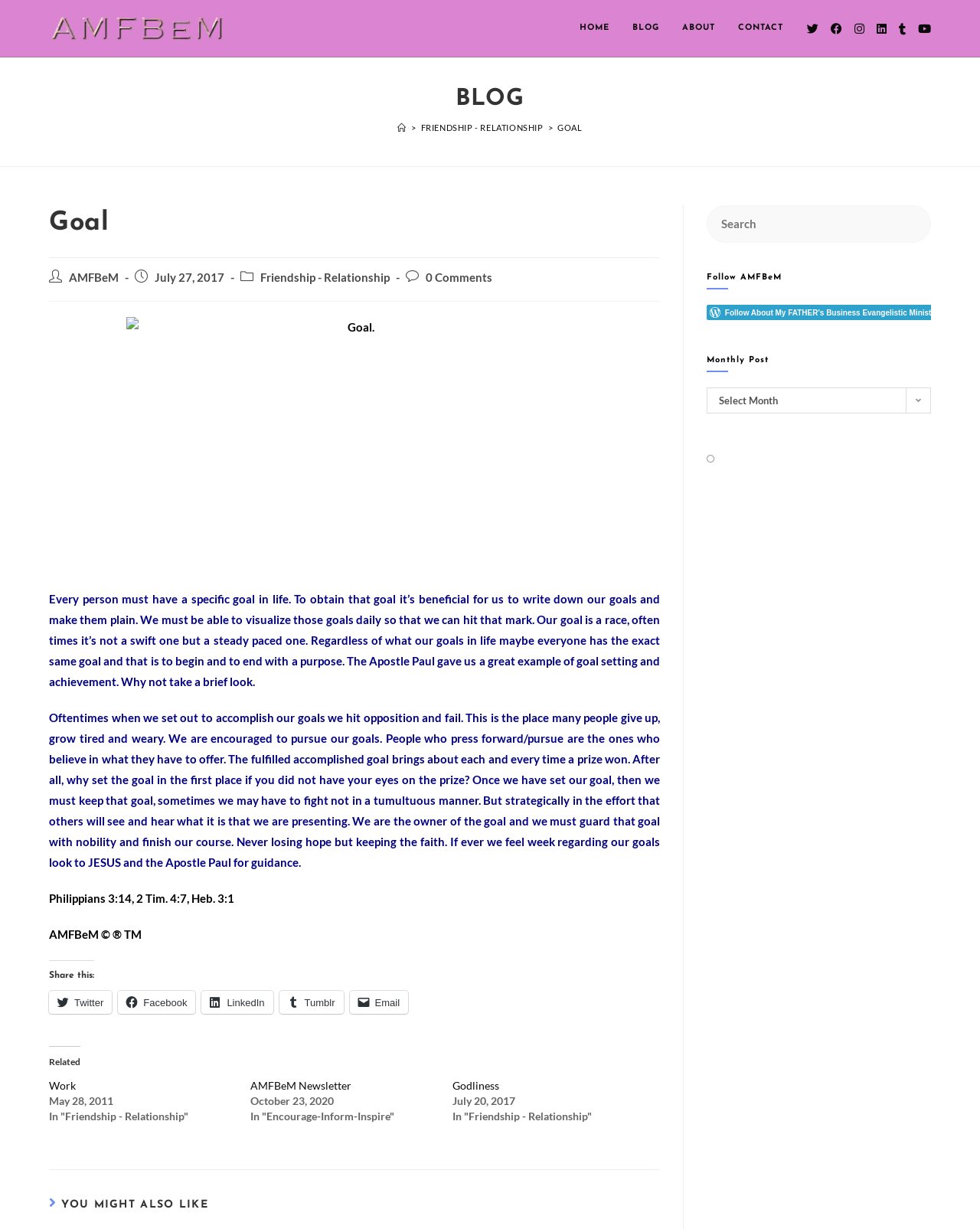Please identify the bounding box coordinates of the region to click in order to complete the given instruction: "Search this website". The coordinates should be four float numbers between 0 and 1, i.e., [left, top, right, bottom].

[0.721, 0.167, 0.95, 0.198]